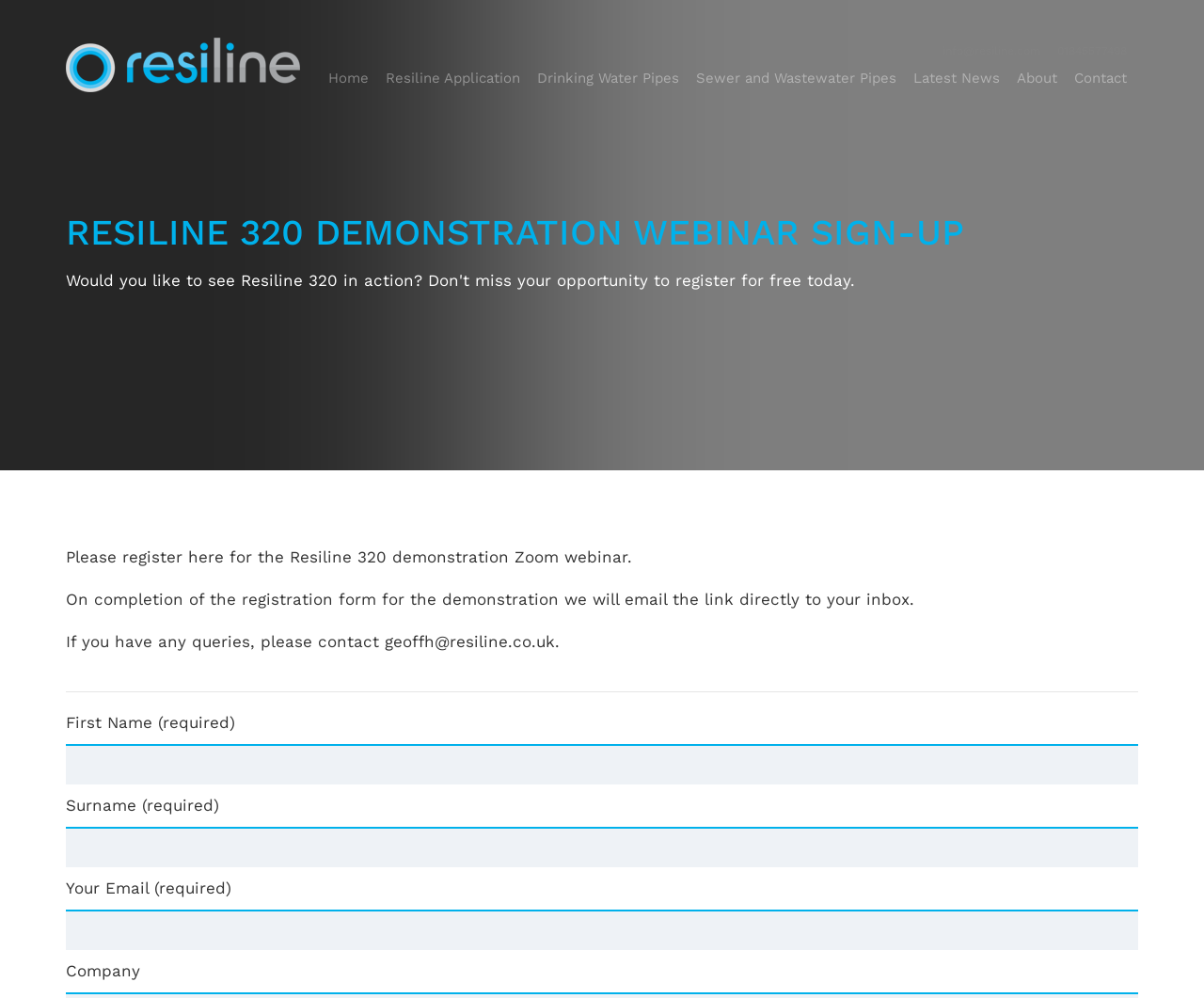Find the primary header on the webpage and provide its text.

RESILINE 320 DEMONSTRATION WEBINAR SIGN-UP